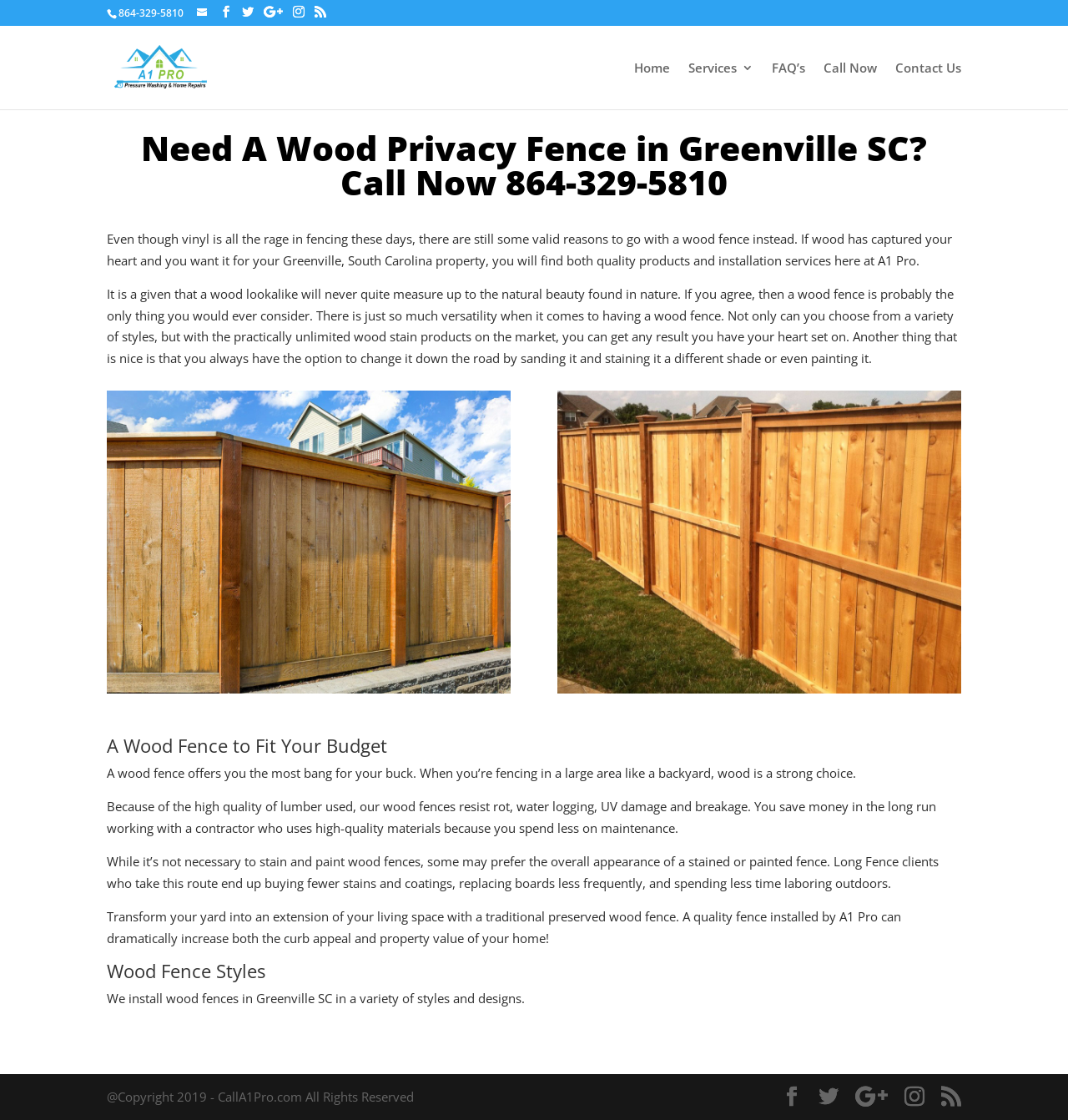Select the bounding box coordinates of the element I need to click to carry out the following instruction: "Contact Us".

[0.838, 0.055, 0.9, 0.098]